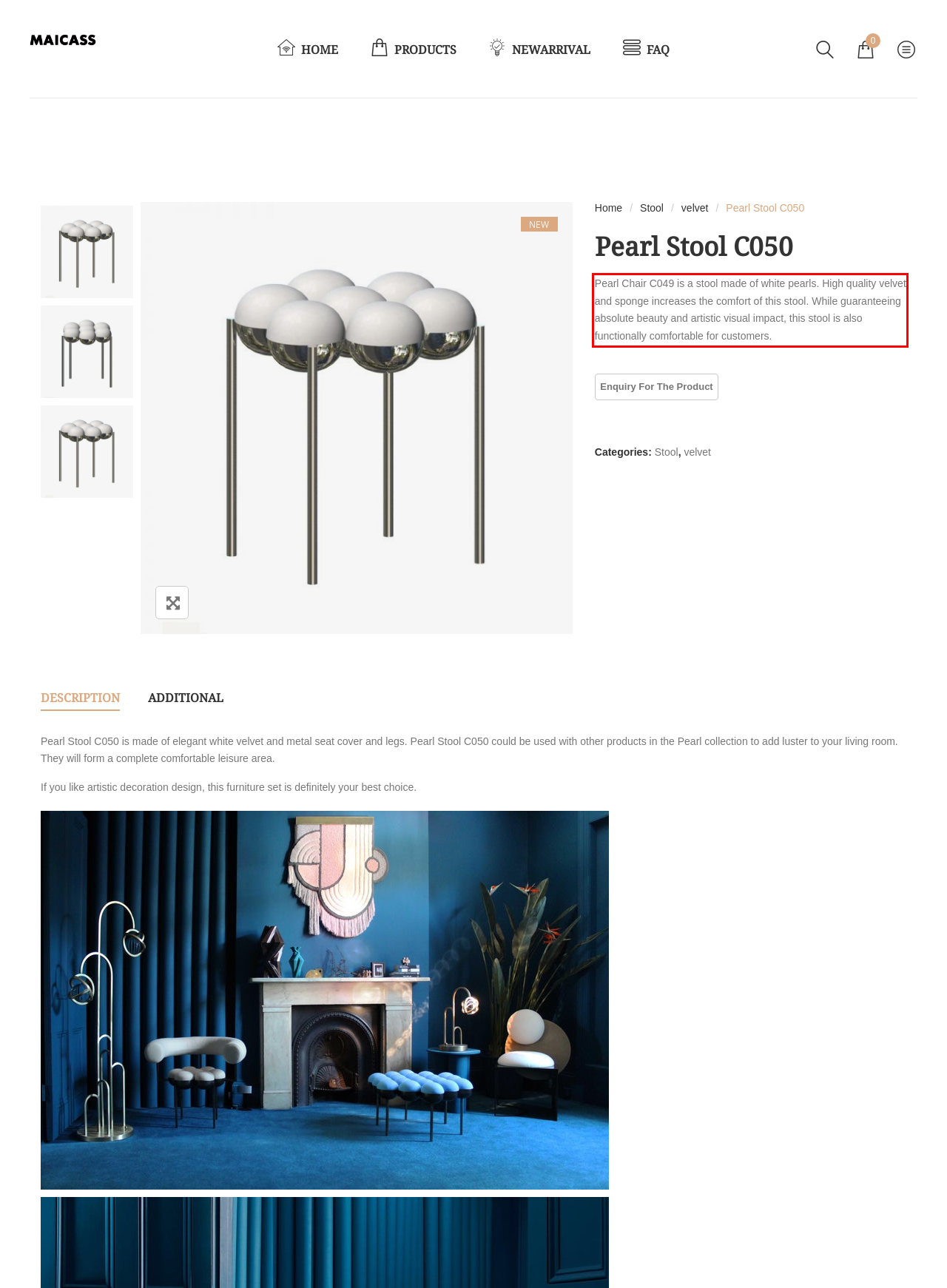Given a webpage screenshot, identify the text inside the red bounding box using OCR and extract it.

Pearl Chair C049 is a stool made of white pearls. High quality velvet and sponge increases the comfort of this stool. While guaranteeing absolute beauty and artistic visual impact, this stool is also functionally comfortable for customers.